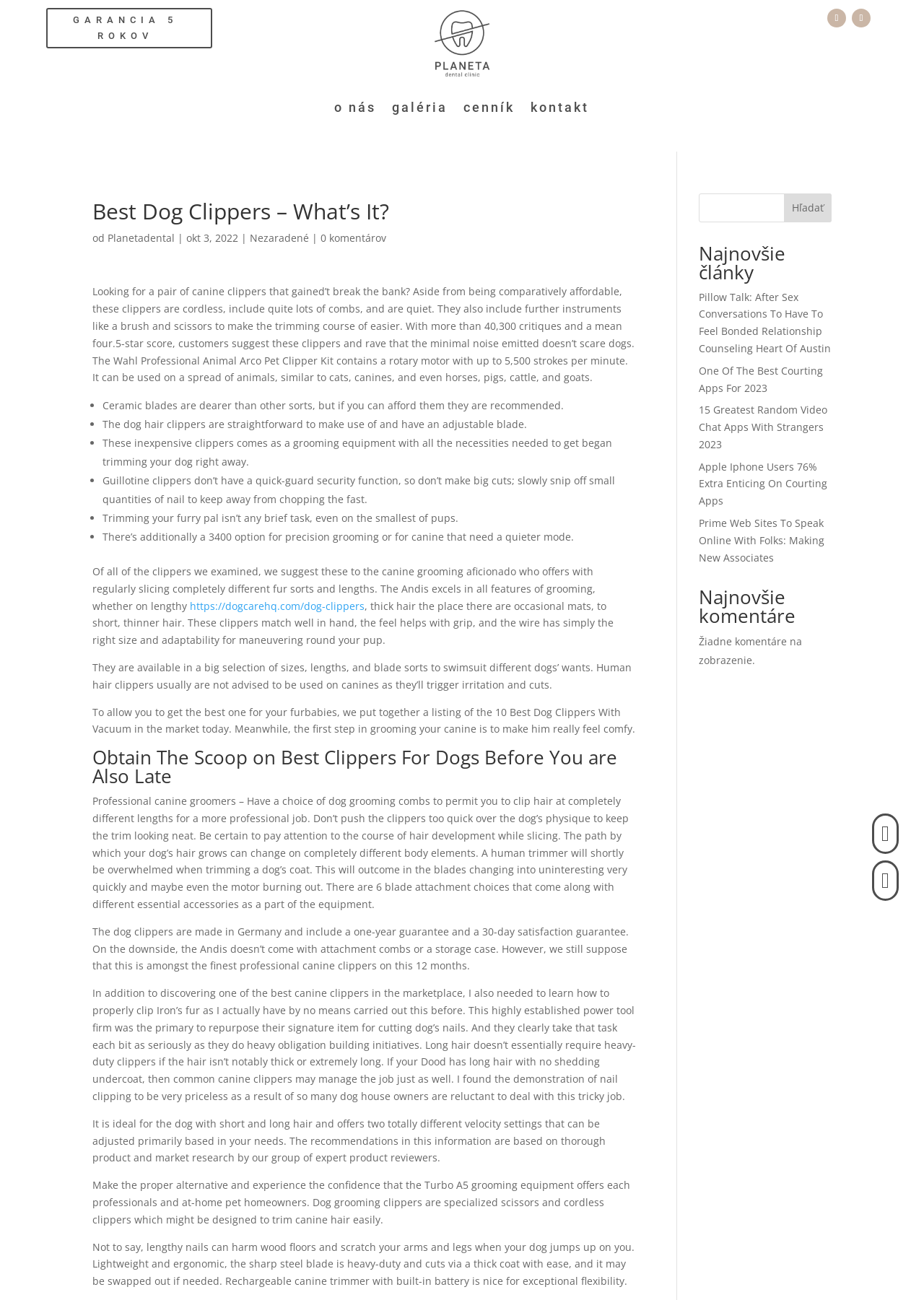Given the element description: "parent_node: Hľadať name="s"", predict the bounding box coordinates of the UI element it refers to, using four float numbers between 0 and 1, i.e., [left, top, right, bottom].

[0.756, 0.149, 0.9, 0.171]